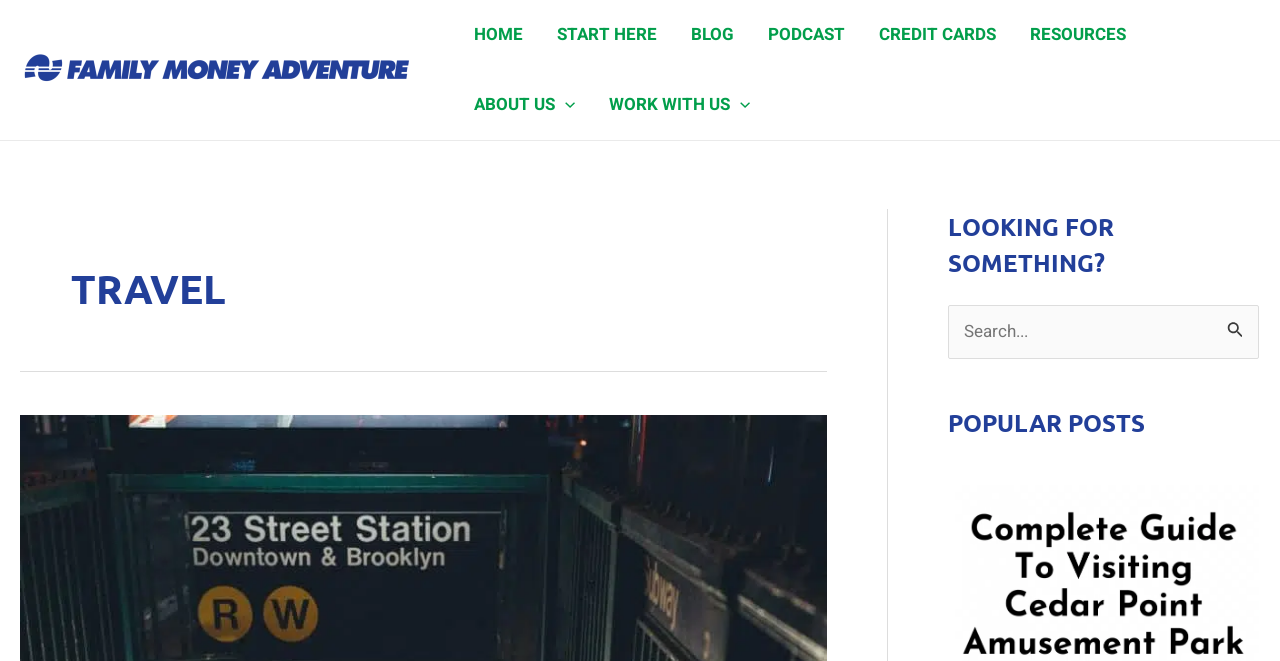What is the name of the website?
Examine the image and provide an in-depth answer to the question.

The name of the website can be found in the top-left corner of the webpage, where it says 'Family Money Adventure' in the link and image elements.